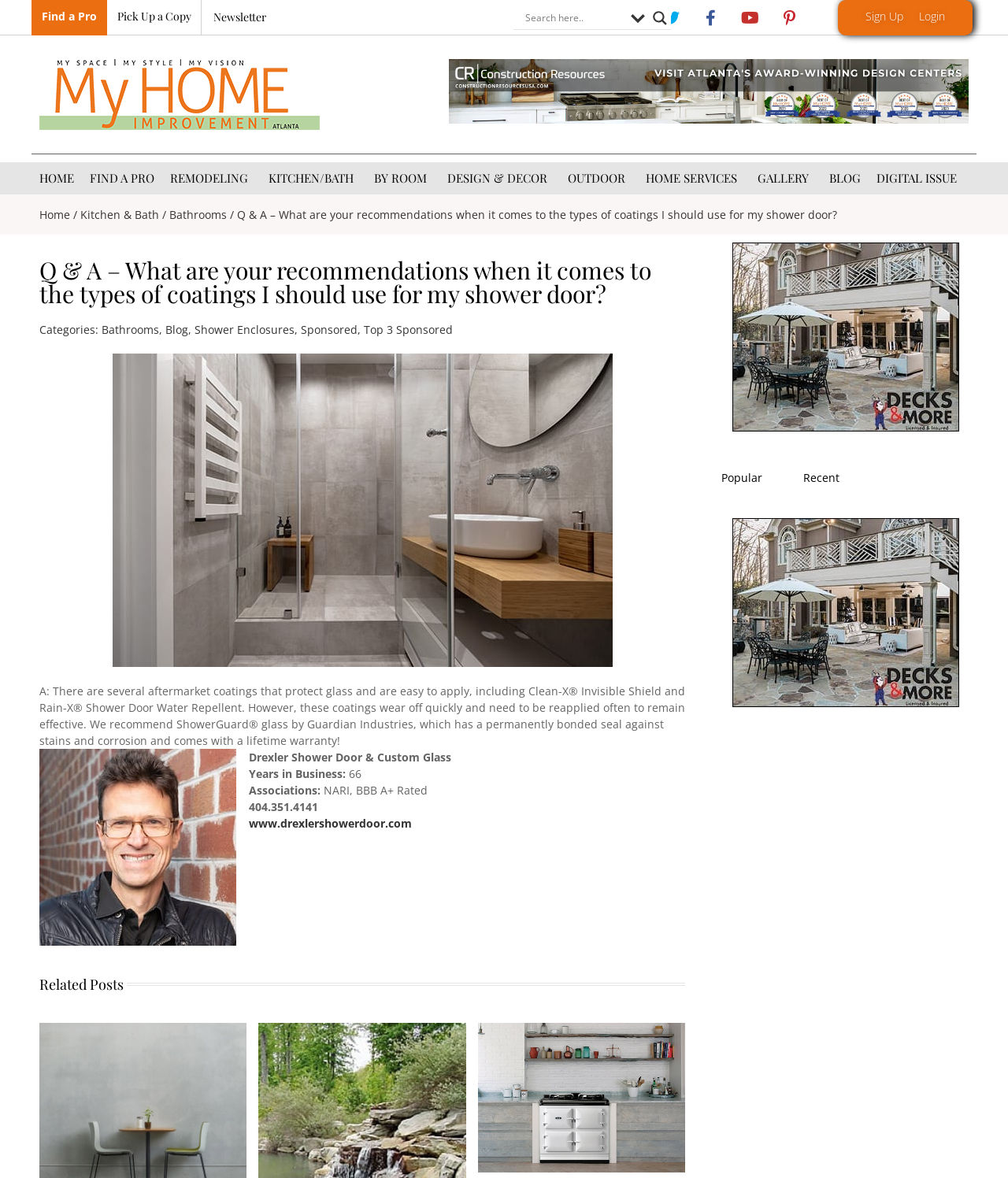What is the topic of the Q&A section?
Please answer the question with as much detail as possible using the screenshot.

The Q&A section is focused on the topic of shower door coatings, as indicated by the heading 'Q & A – What are your recommendations when it comes to the types of coatings I should use for my shower door?' and the content of the answer provided.